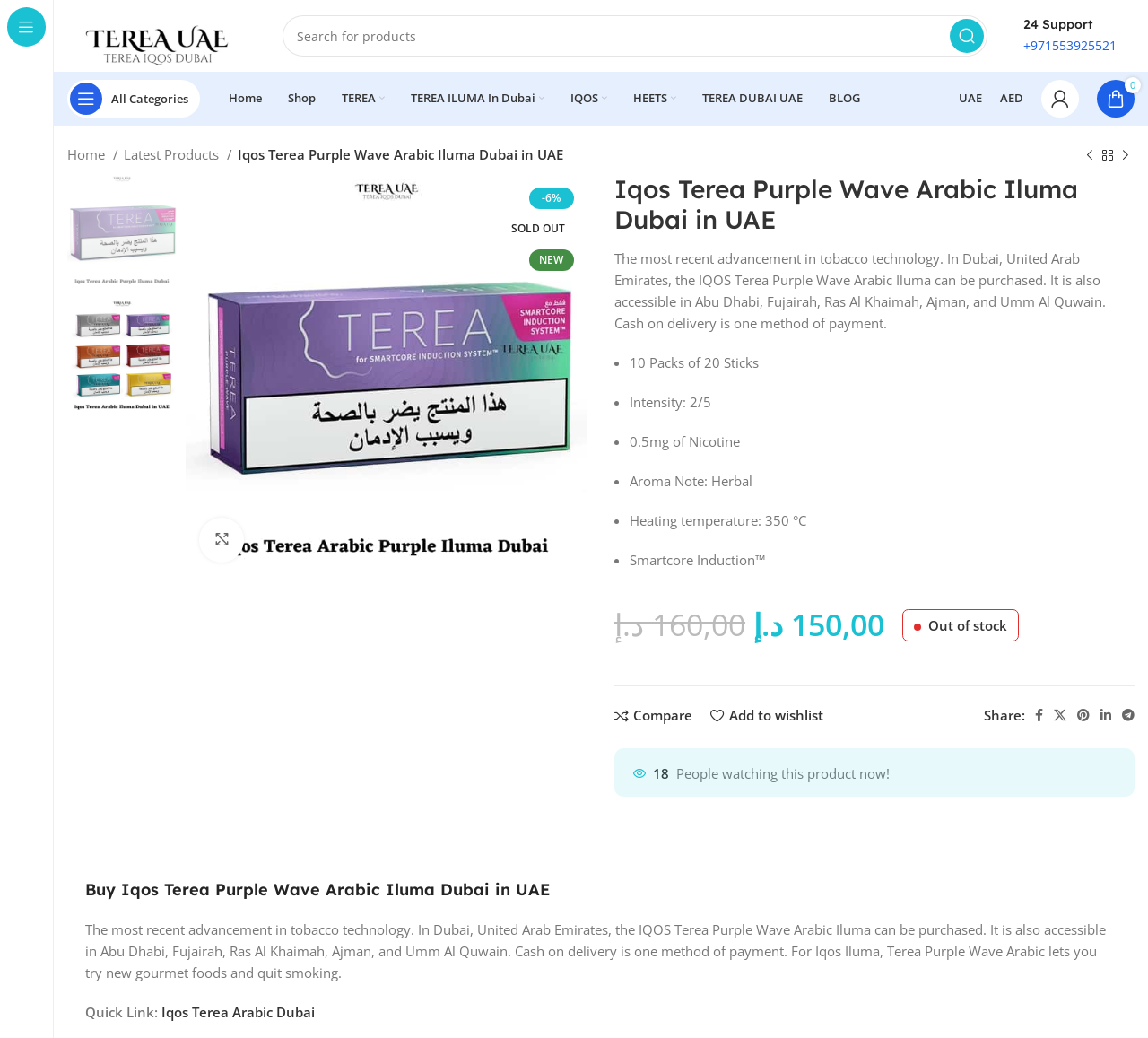Locate the bounding box coordinates of the clickable element to fulfill the following instruction: "View latest products". Provide the coordinates as four float numbers between 0 and 1 in the format [left, top, right, bottom].

[0.108, 0.138, 0.202, 0.159]